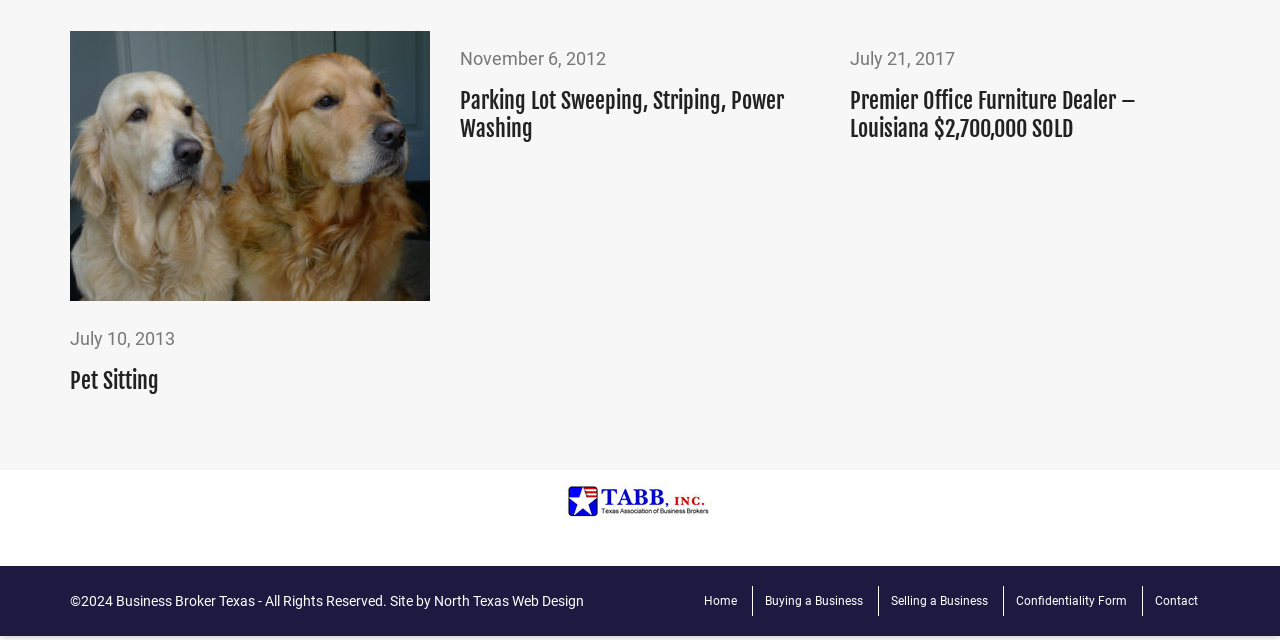Provide the bounding box coordinates of the UI element that matches the description: "Home".

[0.541, 0.916, 0.585, 0.962]